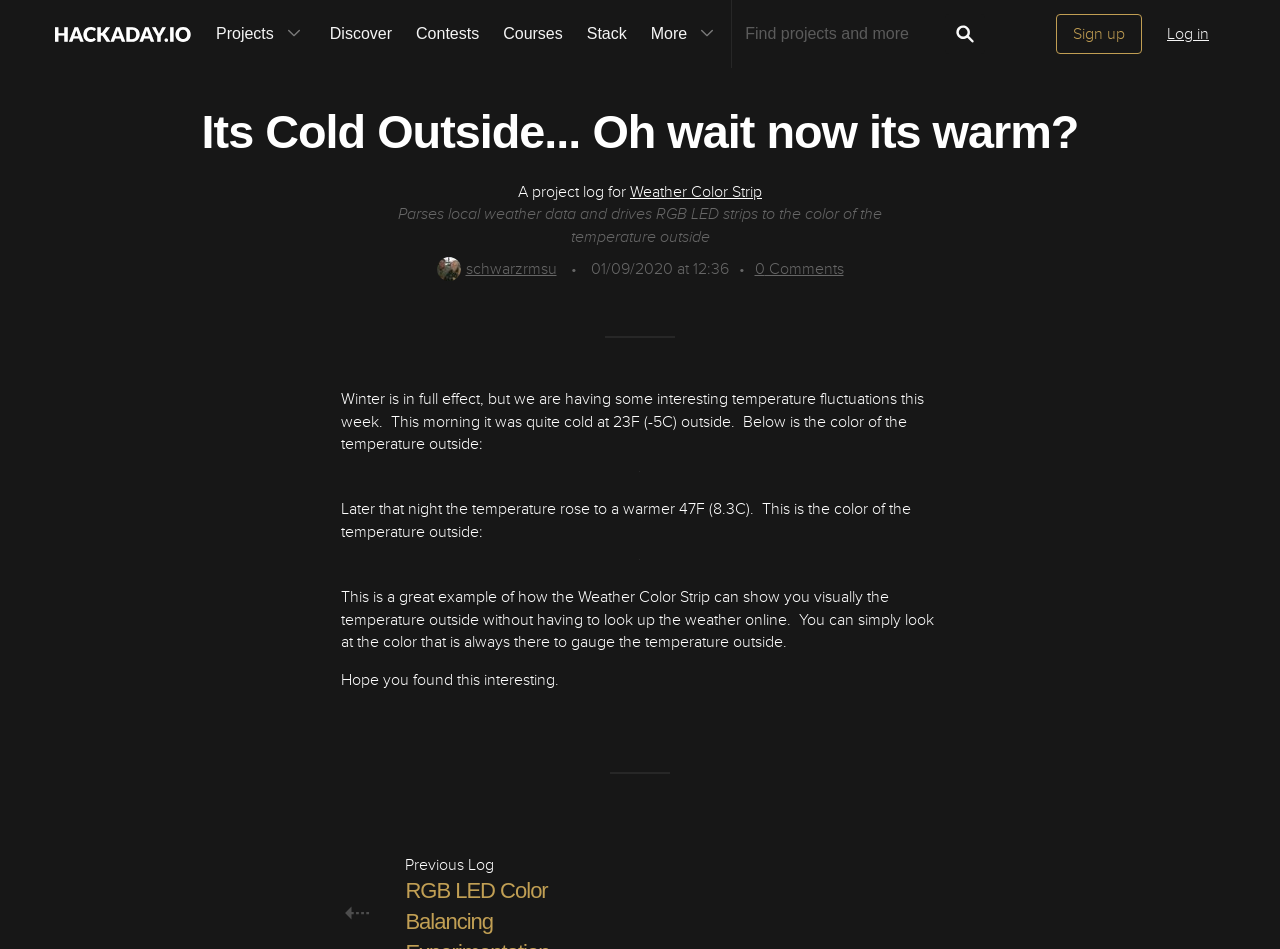What is the author's username?
Using the visual information from the image, give a one-word or short-phrase answer.

schwarzrmsu